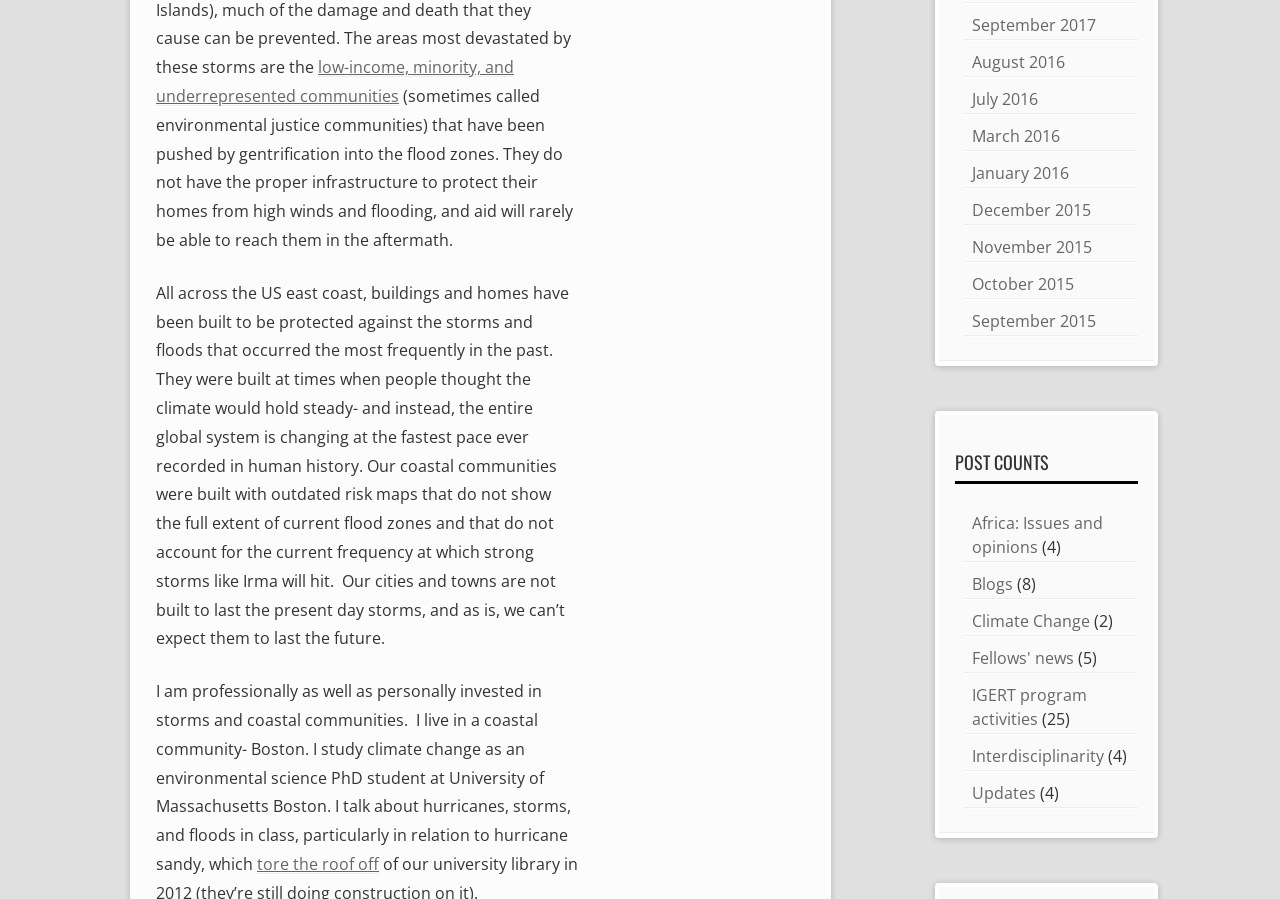Please identify the bounding box coordinates of the element I need to click to follow this instruction: "Explore the IGERT program activities".

[0.759, 0.761, 0.849, 0.812]